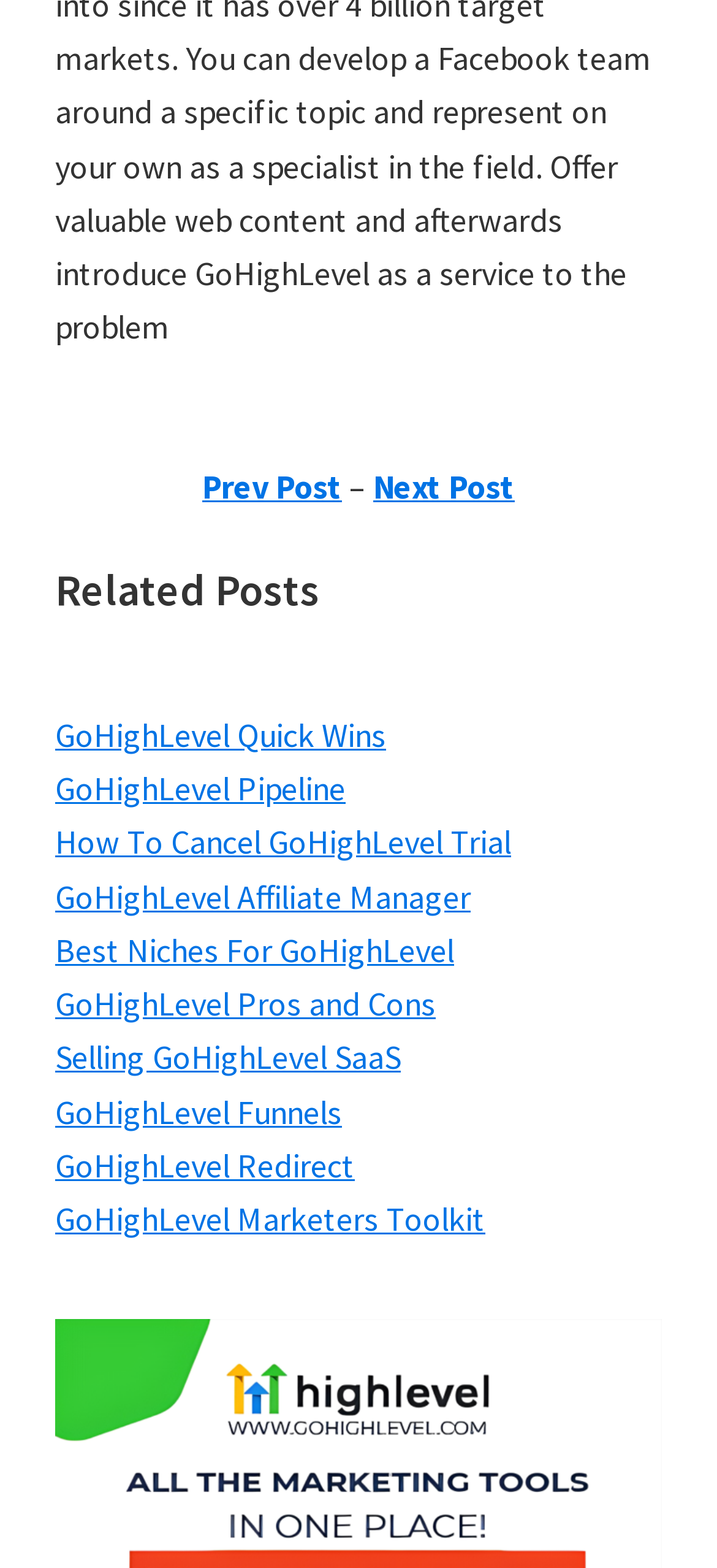Give a concise answer of one word or phrase to the question: 
How many links are there in the related posts section?

13